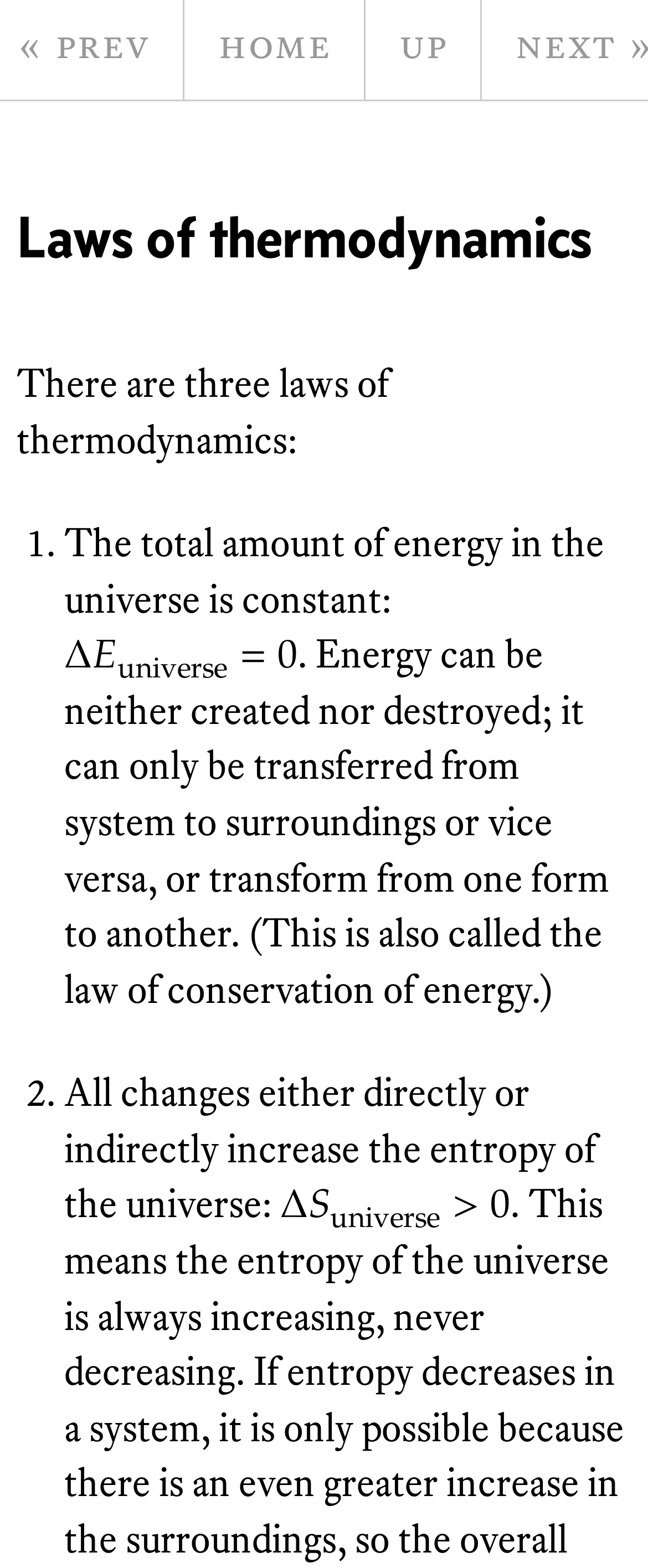From the webpage screenshot, predict the bounding box of the UI element that matches this description: "Up".

[0.564, 0.0, 0.741, 0.064]